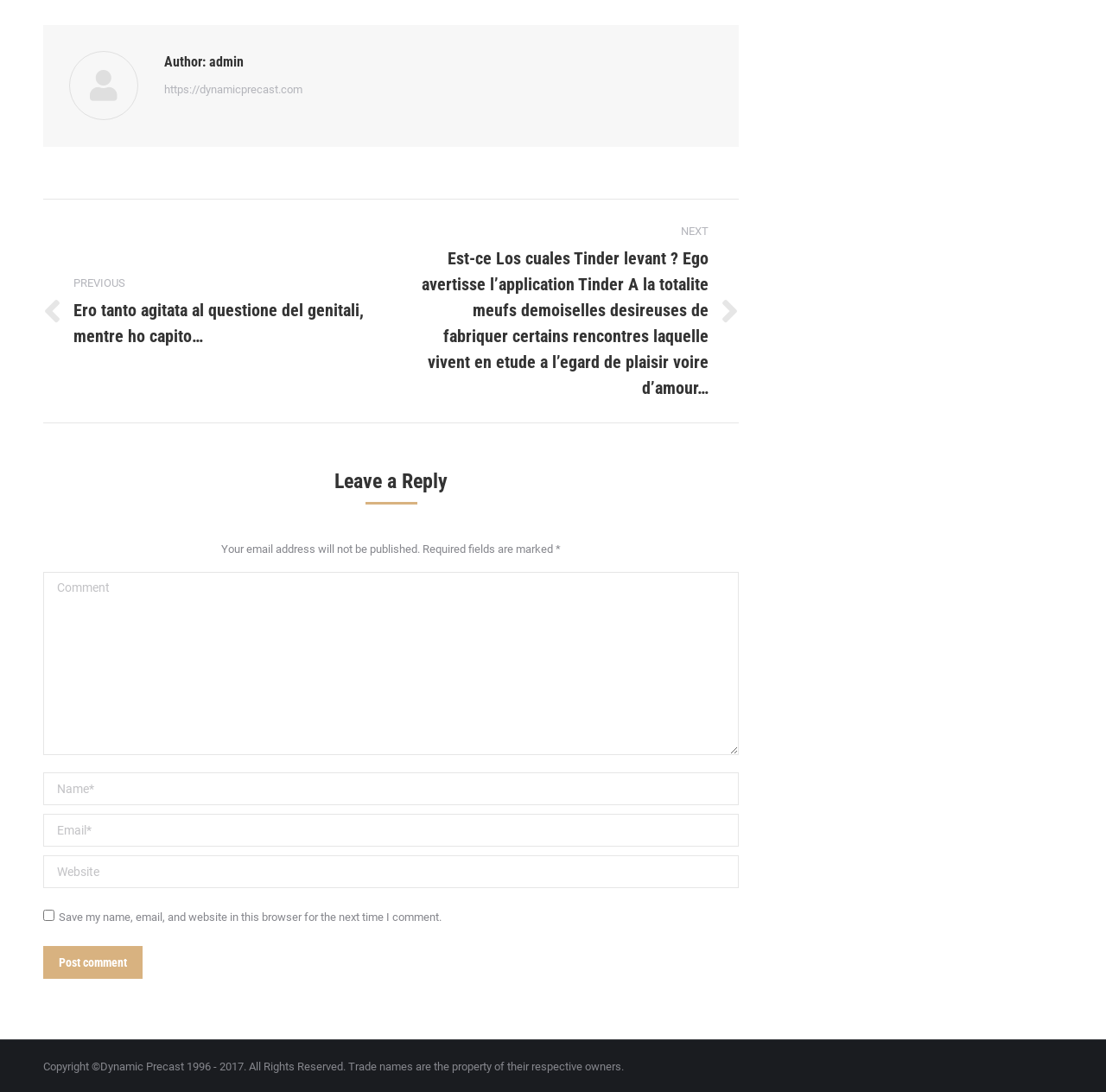Can you look at the image and give a comprehensive answer to the question:
How many navigation links are there?

There are two navigation links at the top of the webpage, labeled 'Previous post' and 'Next post', which allow users to navigate to adjacent posts.